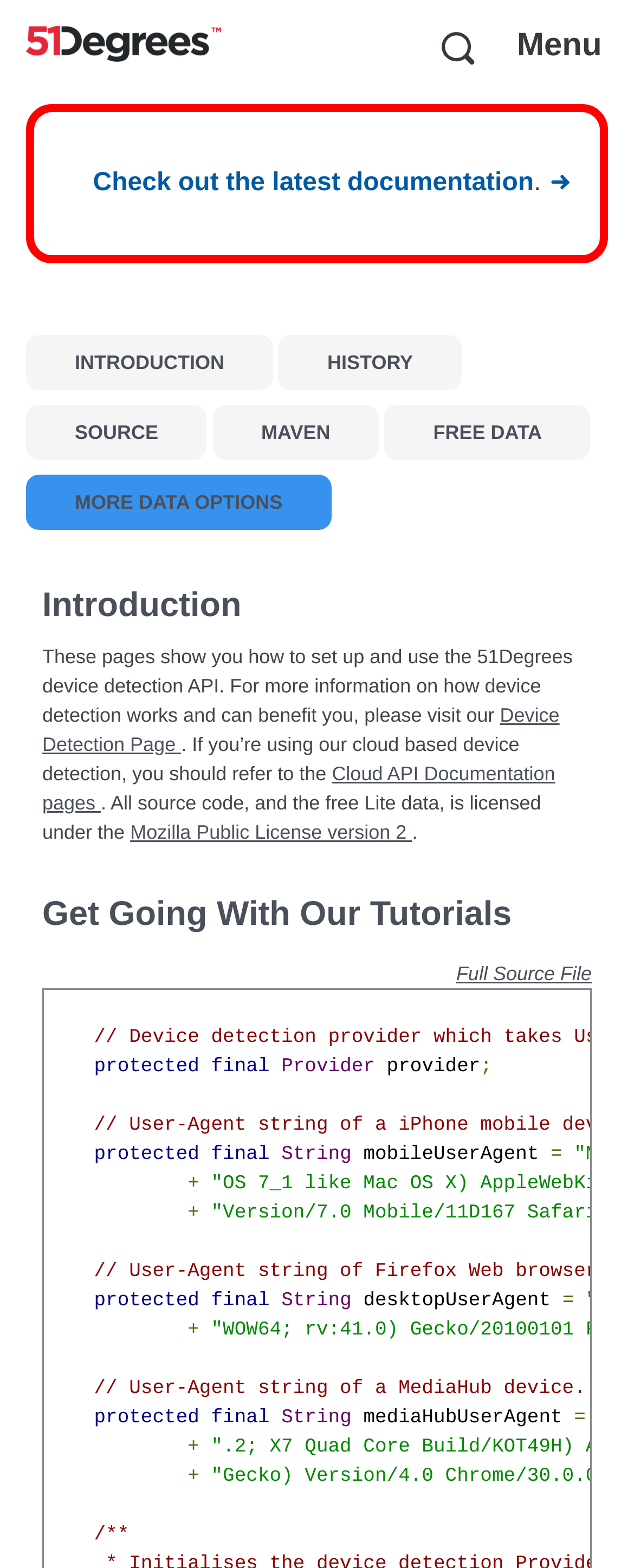Can you look at the image and give a comprehensive answer to the question:
What is the title of the first section?

The first section on the webpage has a heading element with the text 'Introduction', which is located at bounding box coordinates [0.067, 0.37, 0.933, 0.403].